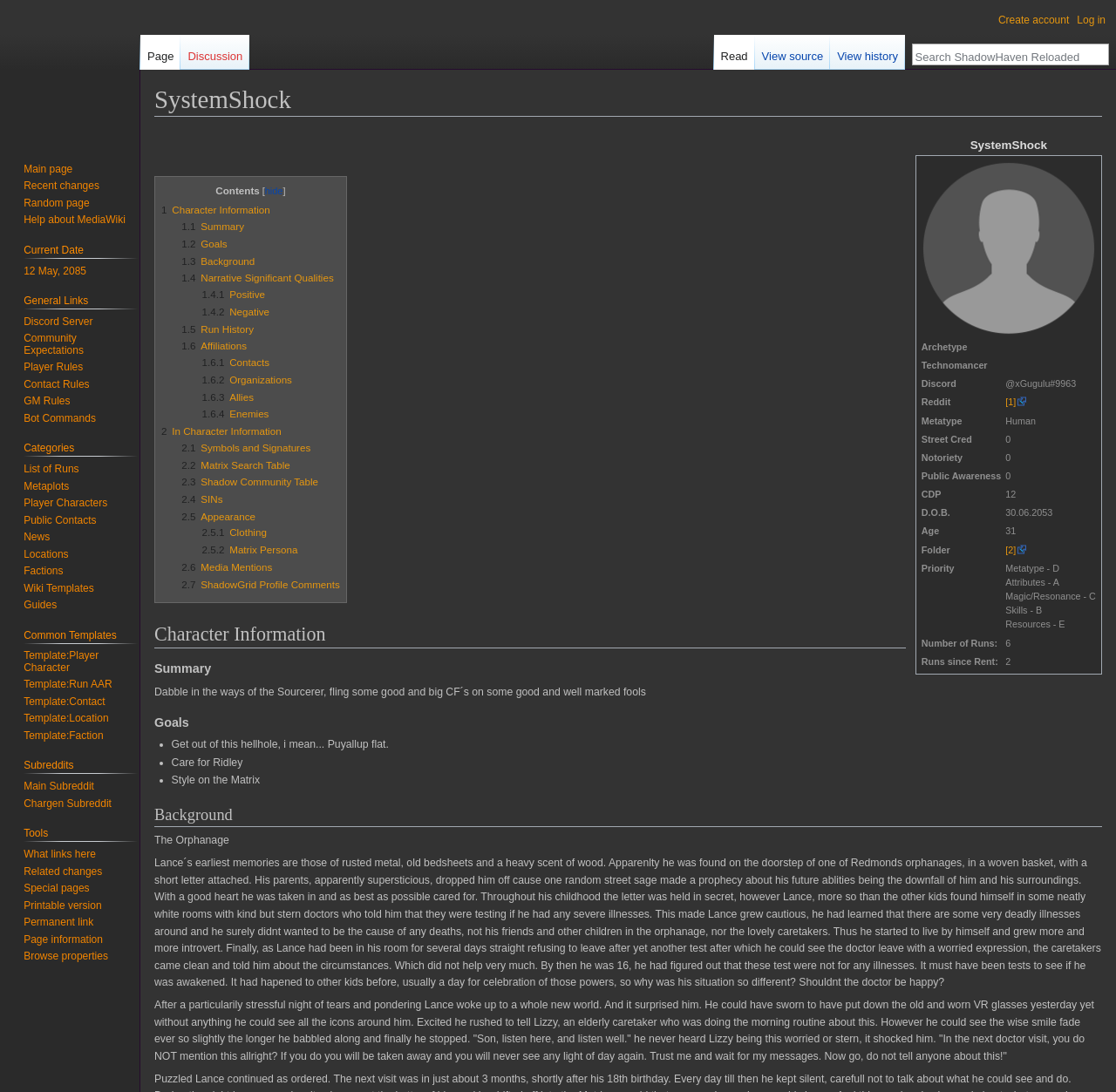Refer to the screenshot and answer the following question in detail:
What is the value of the 'Street Cred' attribute?

In the table, the row with the header 'Street Cred' has a gridcell with the value '0', indicating that the character's Street Cred is 0.